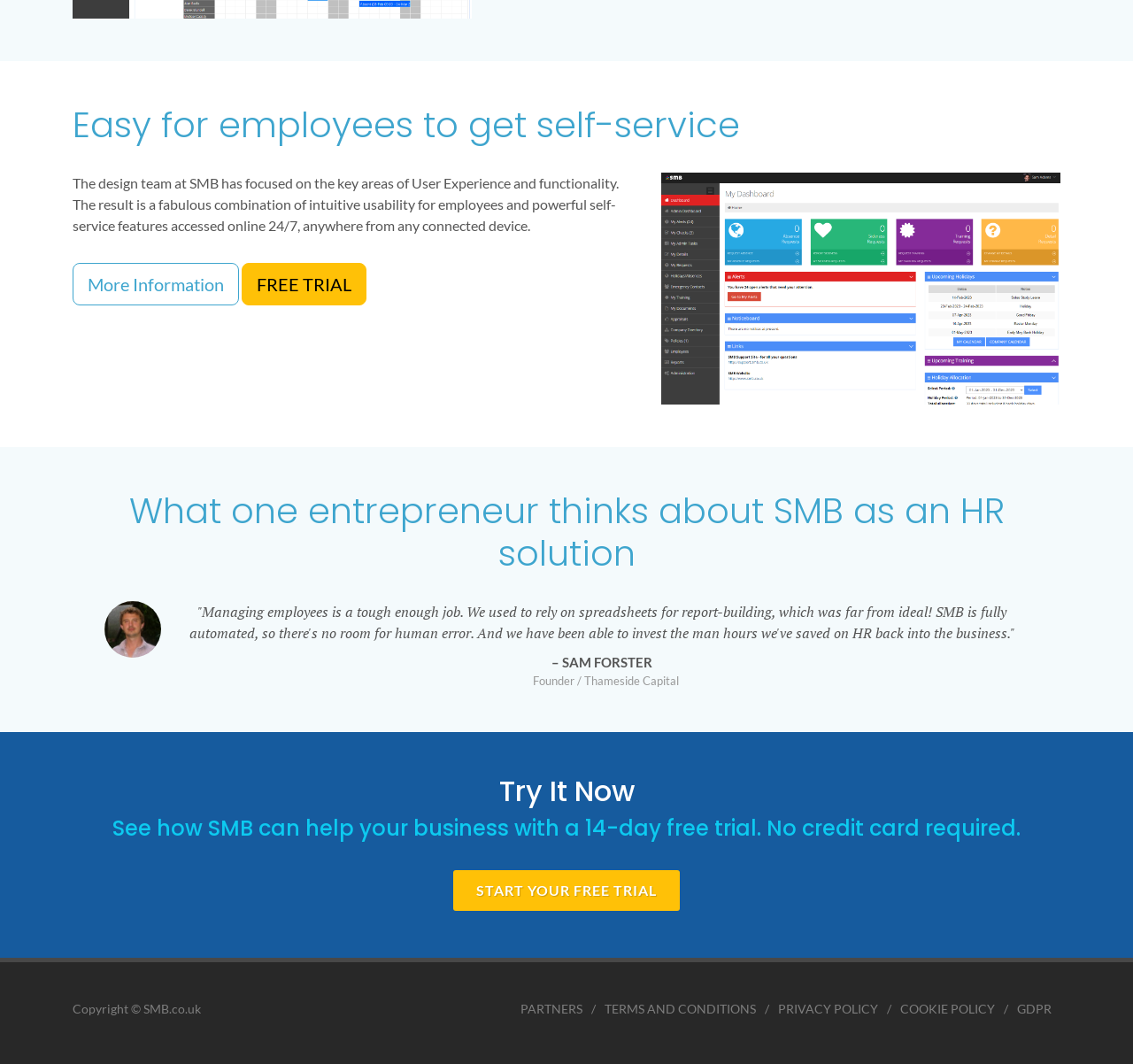Find and indicate the bounding box coordinates of the region you should select to follow the given instruction: "Learn more about the self-service portal".

[0.584, 0.162, 0.936, 0.38]